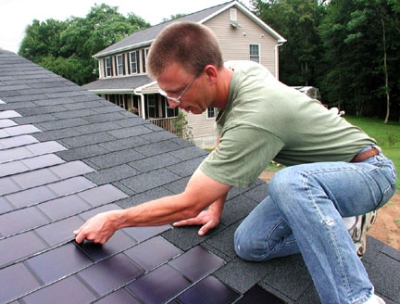What type of setting is depicted in the image?
Look at the screenshot and provide an in-depth answer.

The image depicts a residential setting, which is evident from the two-story house visible behind the man installing the solar shingles. This suggests that the integration of solar shingles can offer sustainable energy solutions for homes.